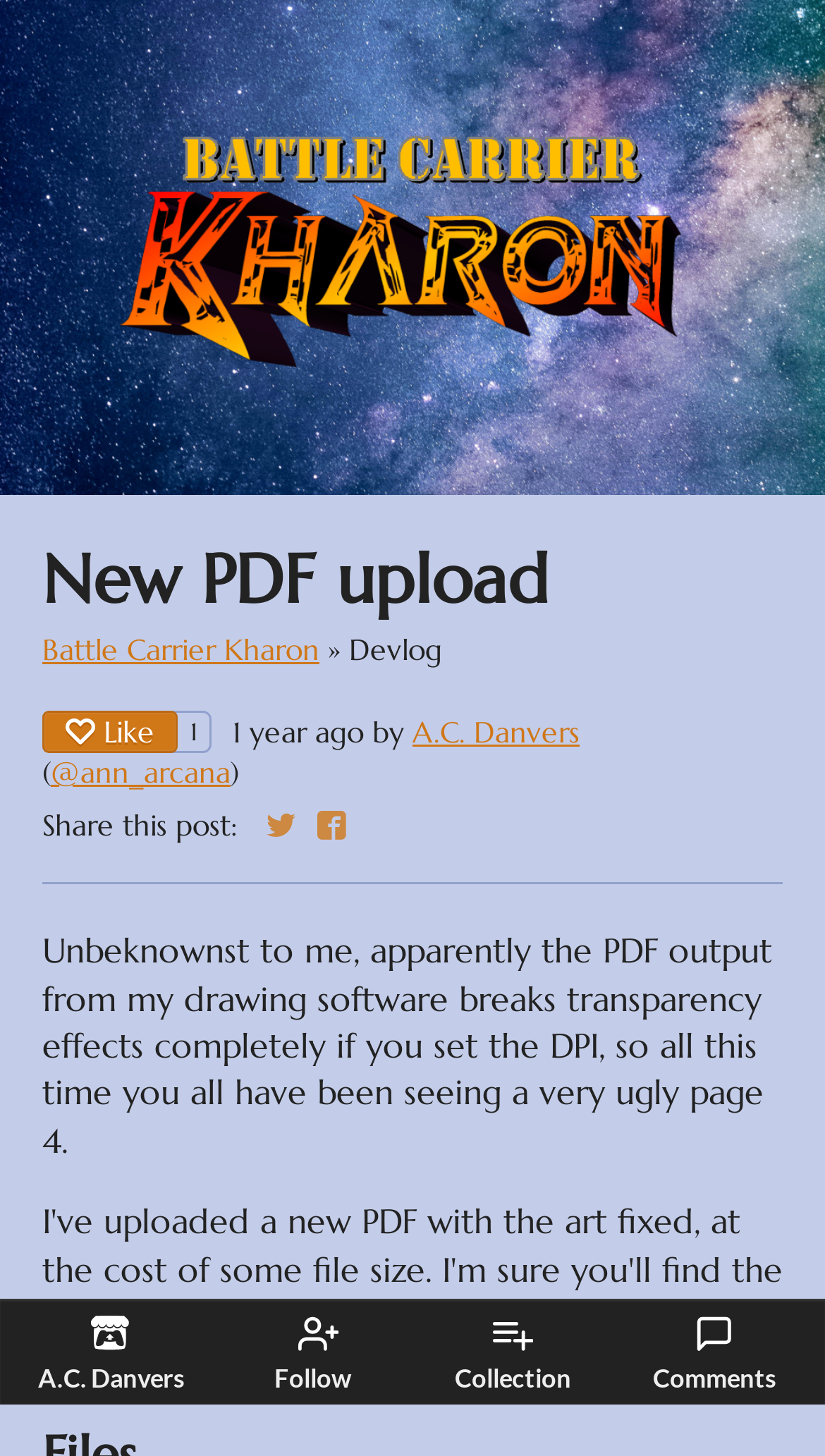Consider the image and give a detailed and elaborate answer to the question: 
What is the date of the devlog post?

The date of the devlog post can be found in the text '2023-01-04 18:00:24' which is a part of the webpage content, and it indicates the date and time when the devlog post was made.